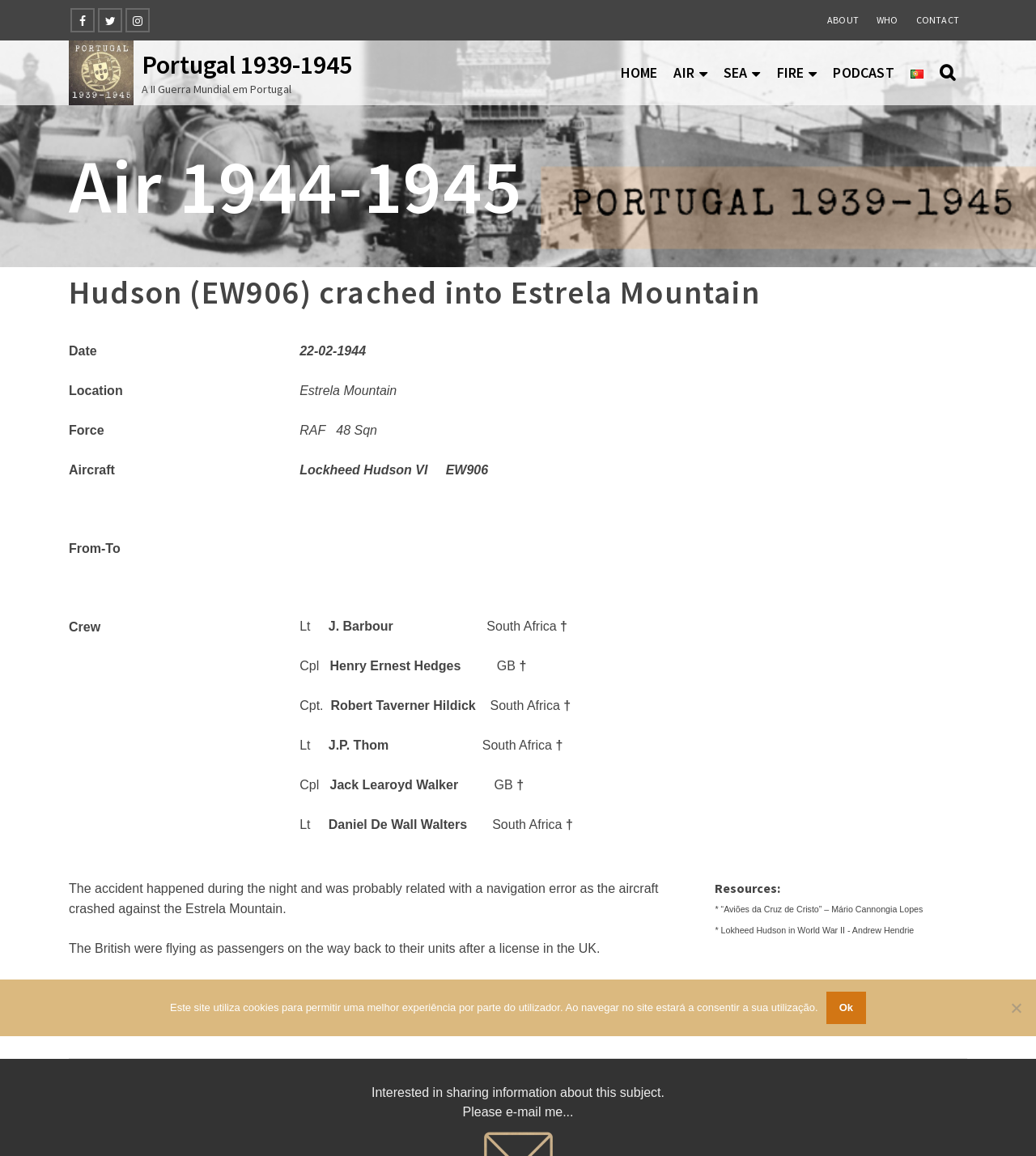Please identify the bounding box coordinates of the element I need to click to follow this instruction: "View April 2021".

None